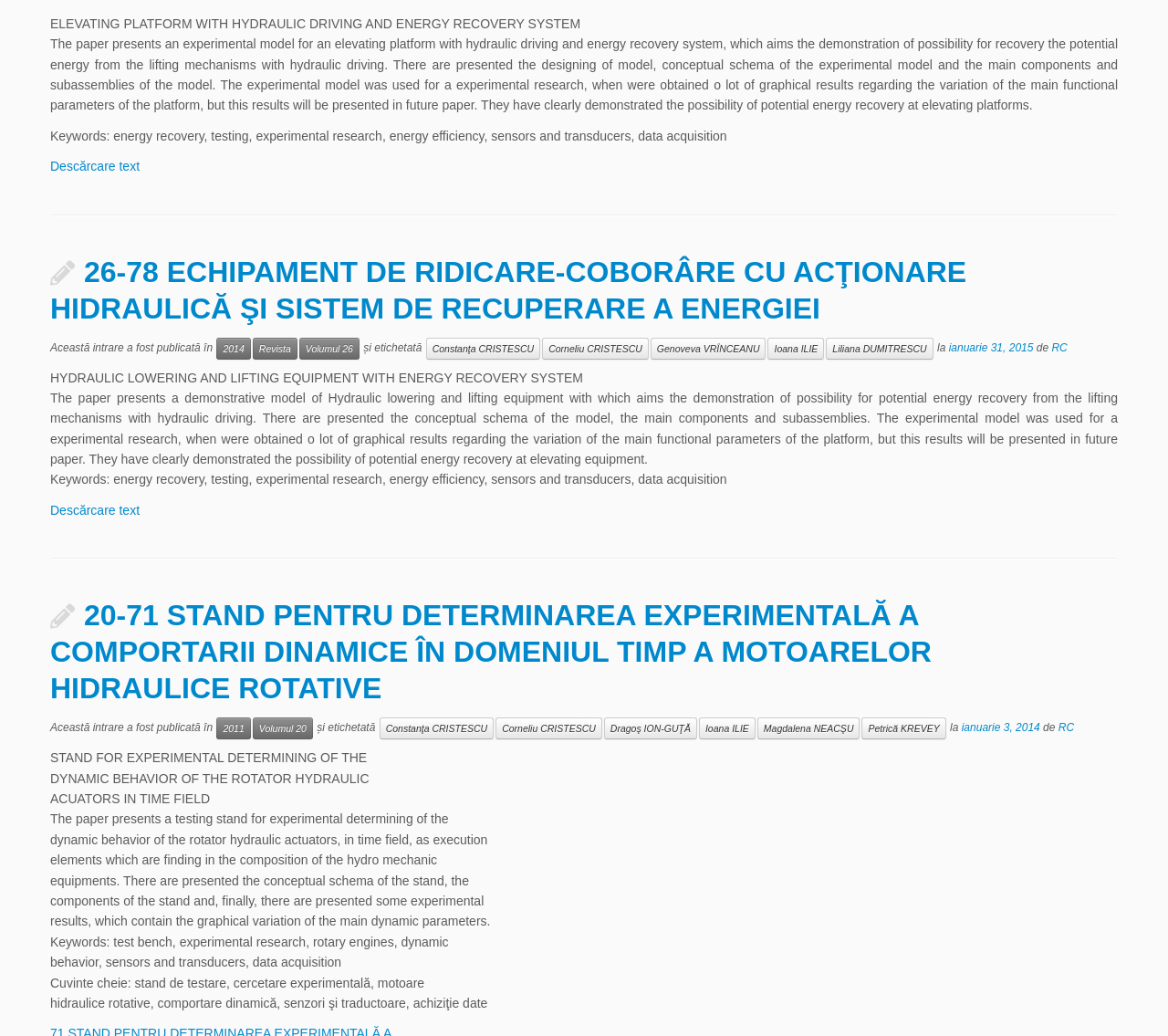Locate the bounding box of the UI element described by: "Magdalena NEACŞU" in the given webpage screenshot.

[0.648, 0.578, 0.736, 0.599]